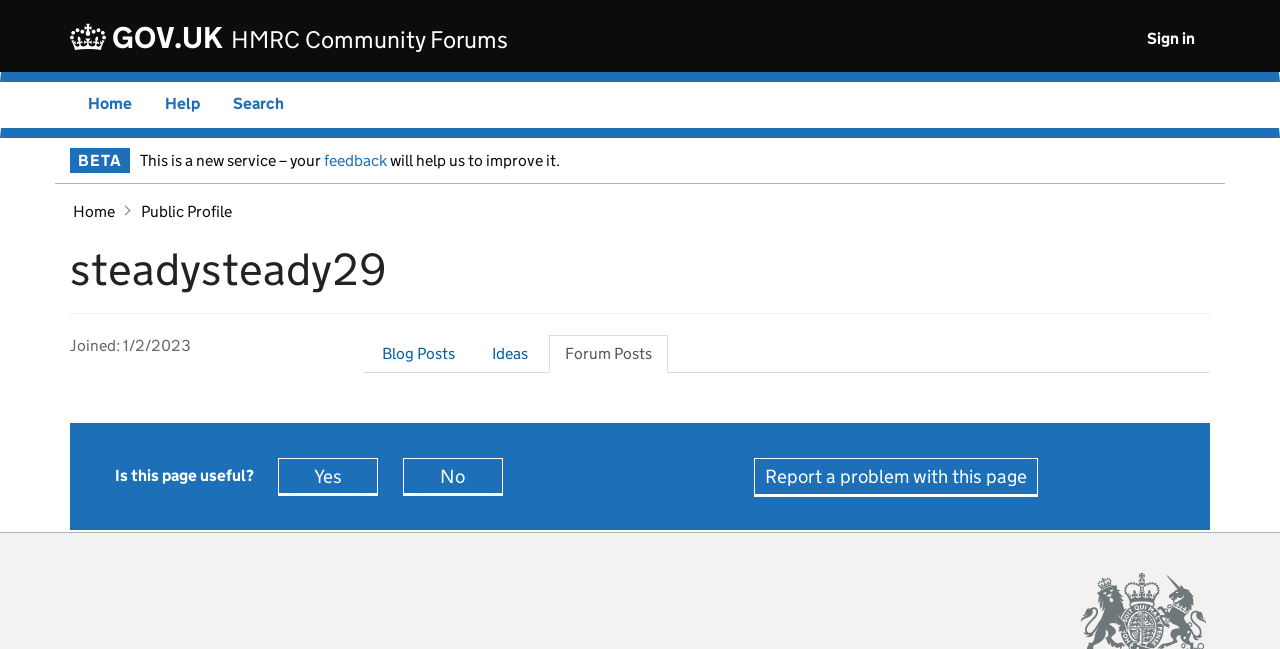Highlight the bounding box coordinates of the element that should be clicked to carry out the following instruction: "Open Intercom Messenger". The coordinates must be given as four float numbers ranging from 0 to 1, i.e., [left, top, right, bottom].

None